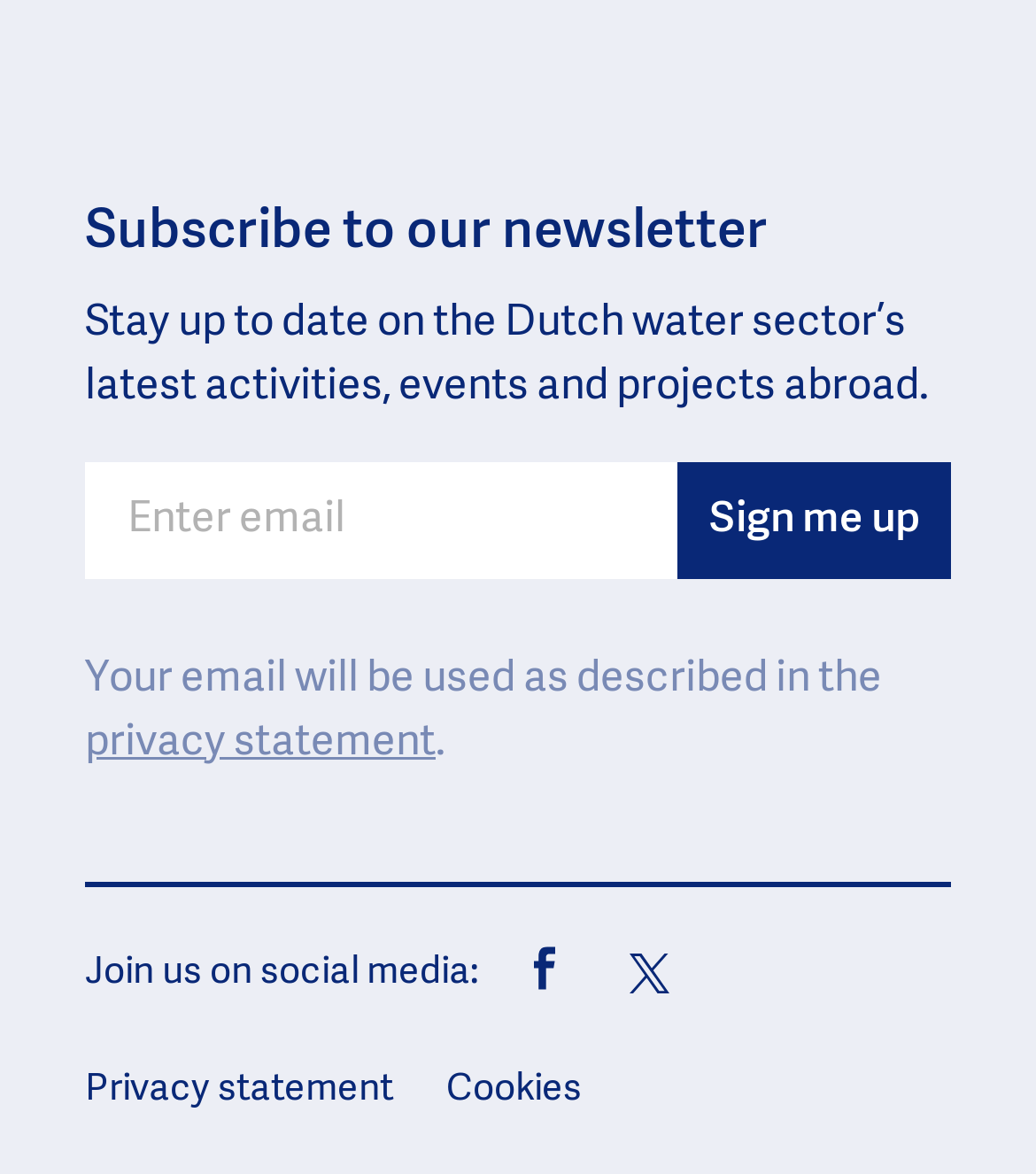Locate the bounding box coordinates of the element I should click to achieve the following instruction: "Click the NWP logo".

[0.082, 0.024, 0.595, 0.081]